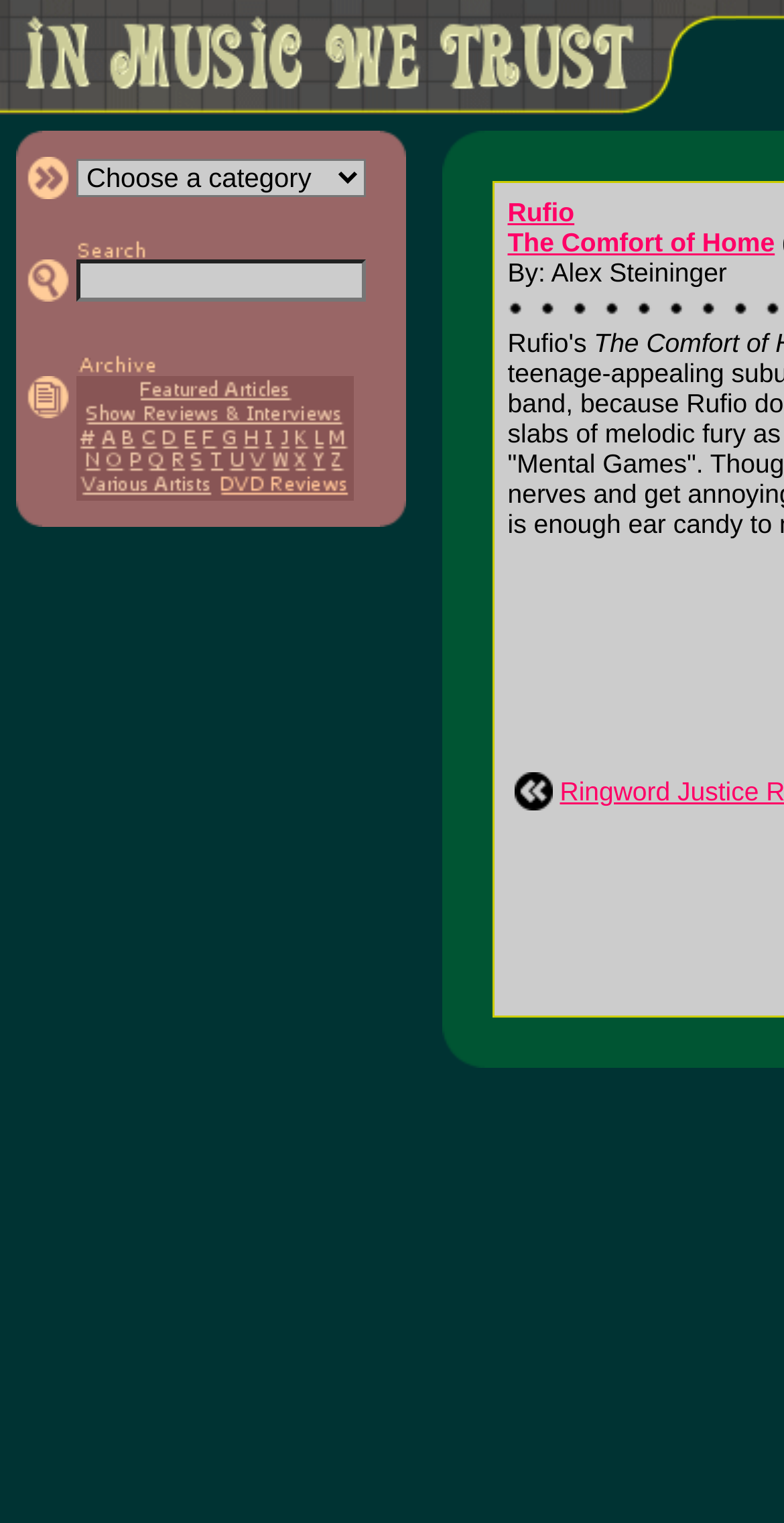Write a detailed summary of the webpage, including text, images, and layout.

The webpage is titled "In Music We Trust - Rufio The Comfort of Home". At the top, there is a layout table cell spanning almost the entire width of the page, containing the title "In Music We Trust >> Frontpage". Below this, there is a large table cell that occupies most of the page's width and height, containing various elements.

On the left side of this table cell, there is a narrow table with multiple rows, each containing a category selection element. The first row has a button labeled ">> Choose a category" and a combobox to select a category. The second row has a search bar with a link labeled "Search In Music We Trust" and a textbox to input search queries. Below this, there are several rows with links to article archives, featured articles, interviews, and show reviews, as well as DVD reviews.

On the right side of the page, there is a narrower table cell containing a link to "Rufio" and a "Previous Article" link with an image. This section appears to be related to the article or content being displayed.

Overall, the webpage appears to be a music-related website with a focus on articles, reviews, and archives, with a simple and organized layout.